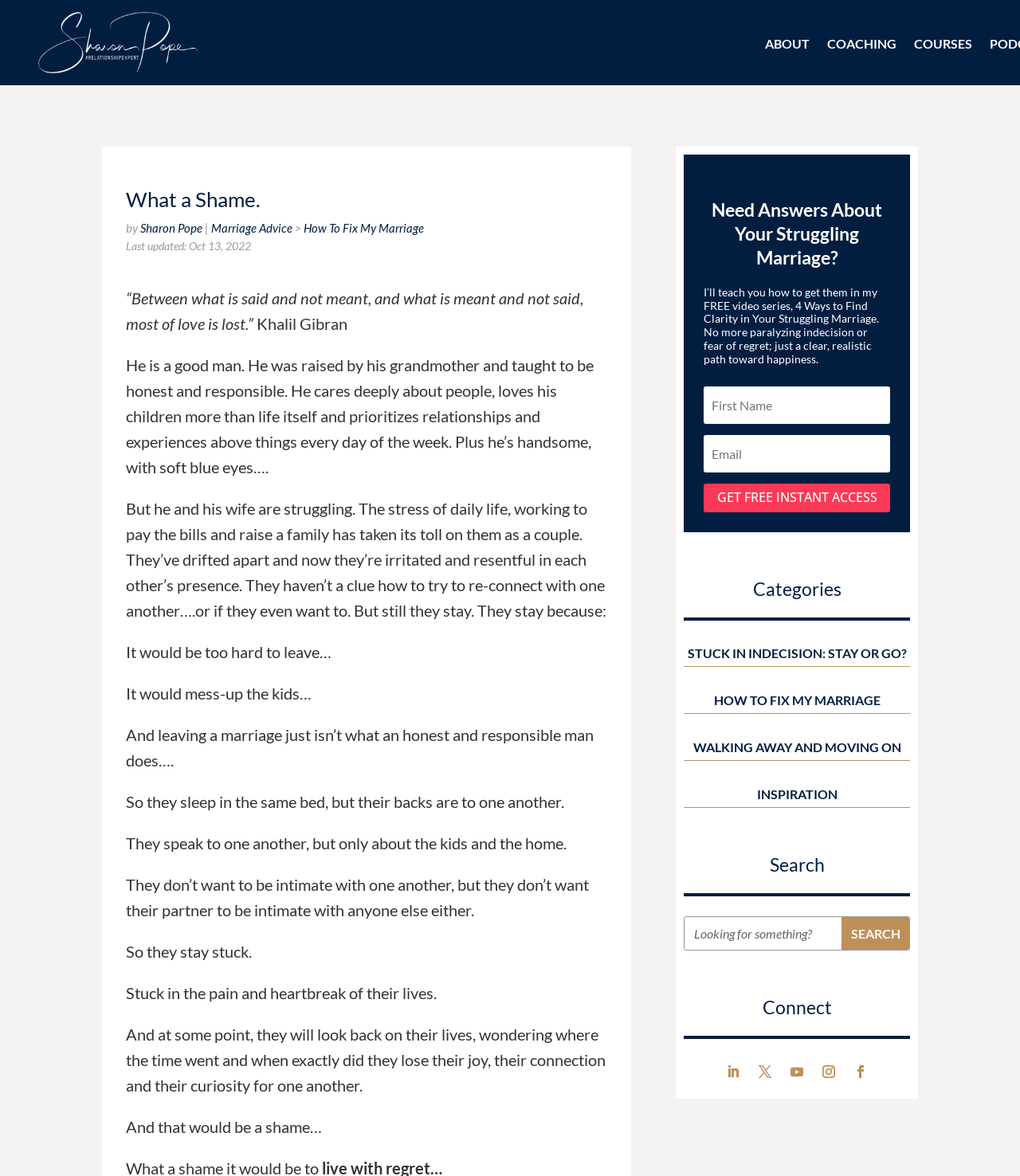Based on the image, give a detailed response to the question: What is the category of the article 'STUCK IN INDECISION: STAY OR GO?'?

I determined the category of the article 'STUCK IN INDECISION: STAY OR GO?' by looking at the heading 'Categories' and the subsequent links, including 'STUCK IN INDECISION: STAY OR GO?'. This indicates that the article is categorized under 'Categories'.